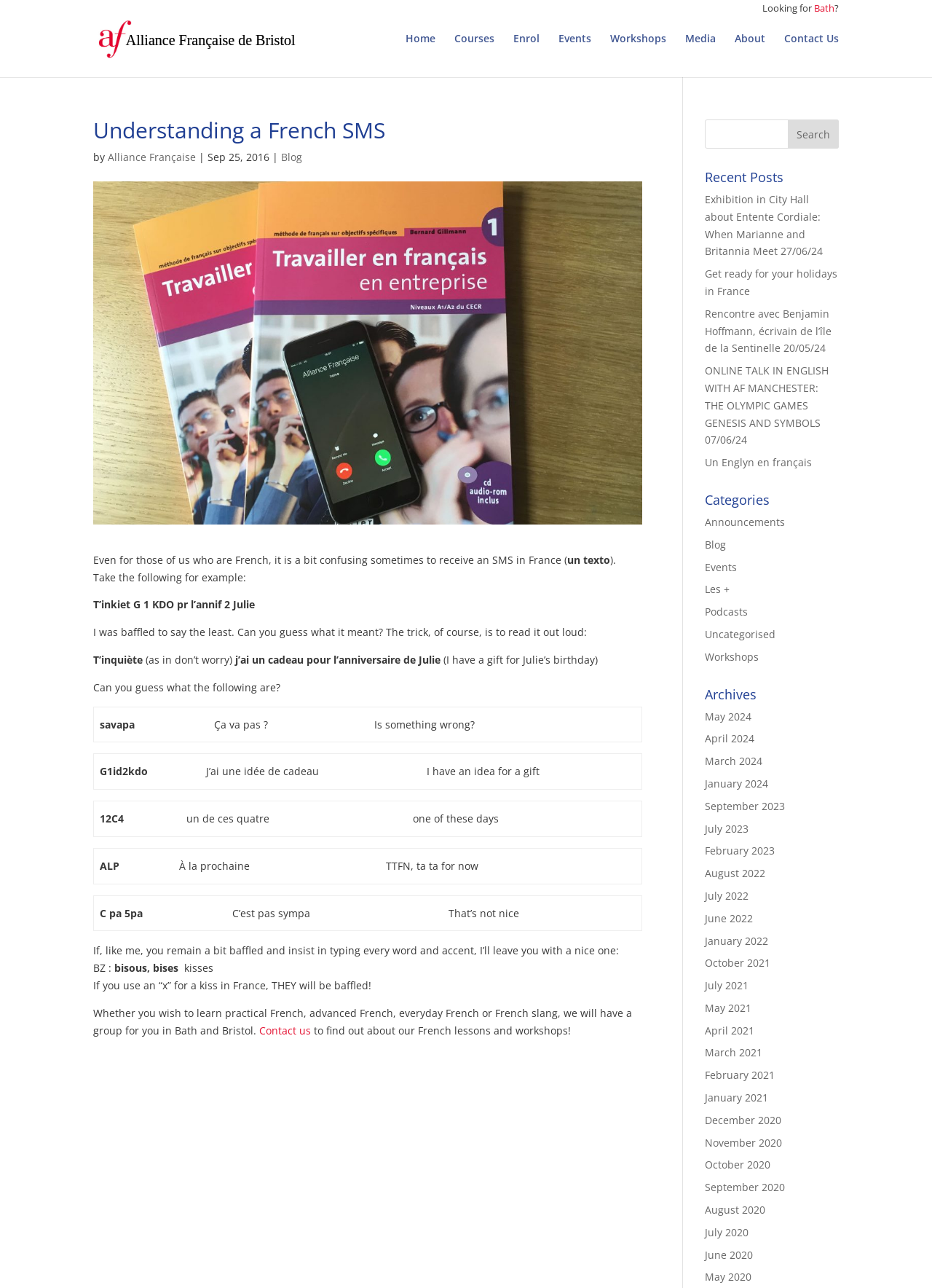Observe the image and answer the following question in detail: How many tables are there in the article section?

The answer can be found by counting the number of tables in the article section, which are used to display examples of French SMS texts and their translations.